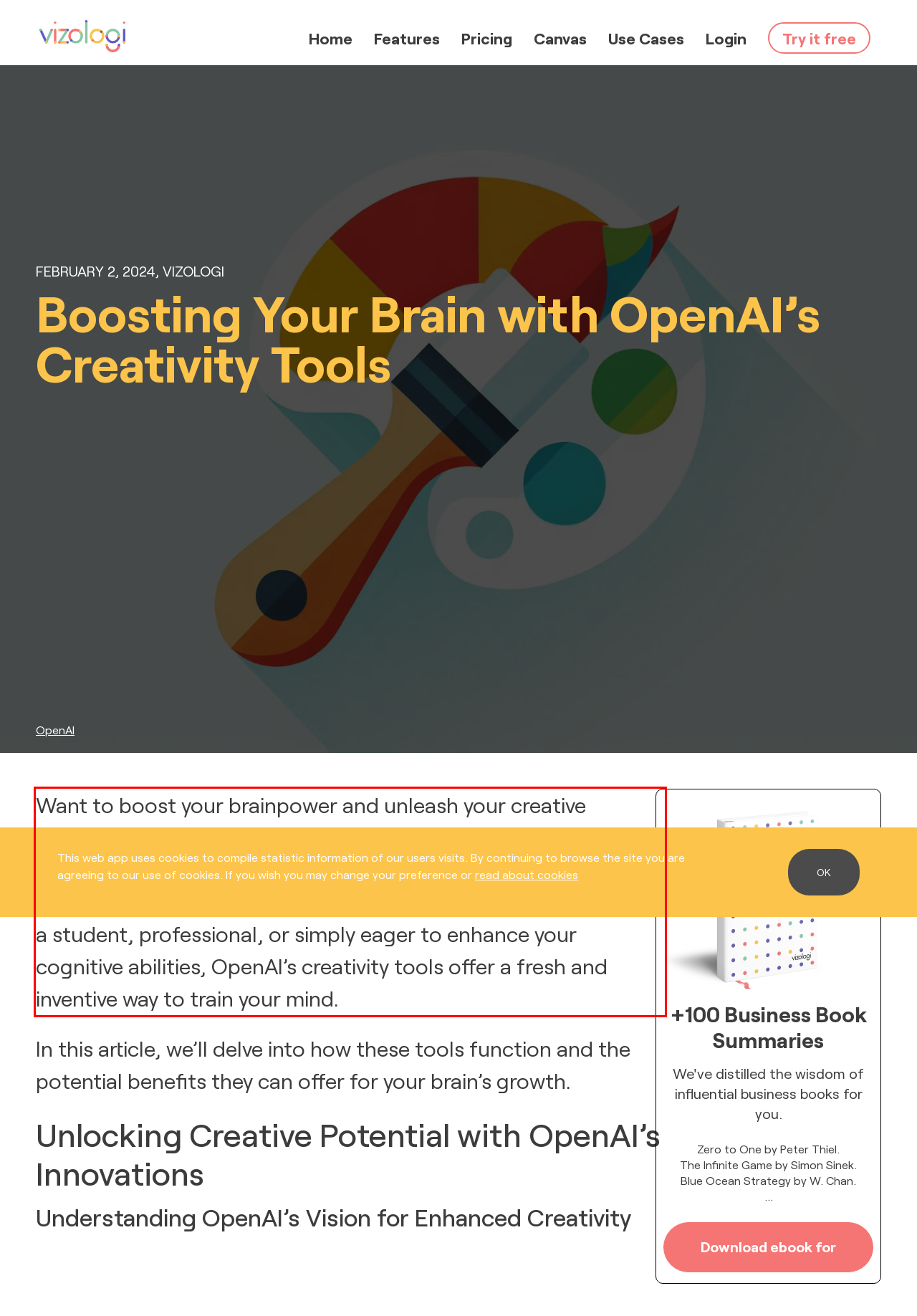Given a screenshot of a webpage with a red bounding box, extract the text content from the UI element inside the red bounding box.

Want to boost your brainpower and unleash your creative potential? OpenAI’s creativity tools might be the solution. These advanced tools are made to inspire your mind, improve your problem-solving skills, and unlock your creativity. Whether you’re a student, professional, or simply eager to enhance your cognitive abilities, OpenAI’s creativity tools offer a fresh and inventive way to train your mind.